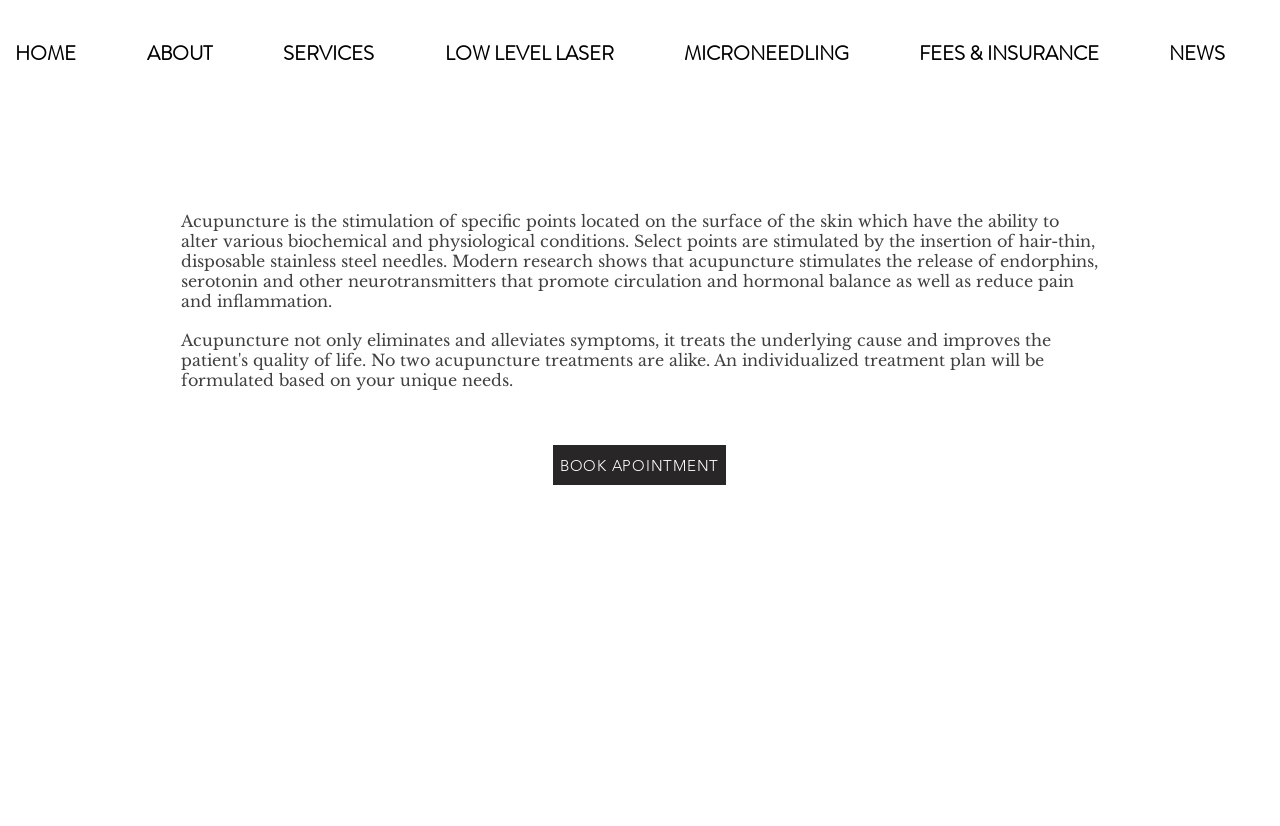Give the bounding box coordinates for the element described by: "MICRONEEDLING".

[0.523, 0.048, 0.706, 0.071]